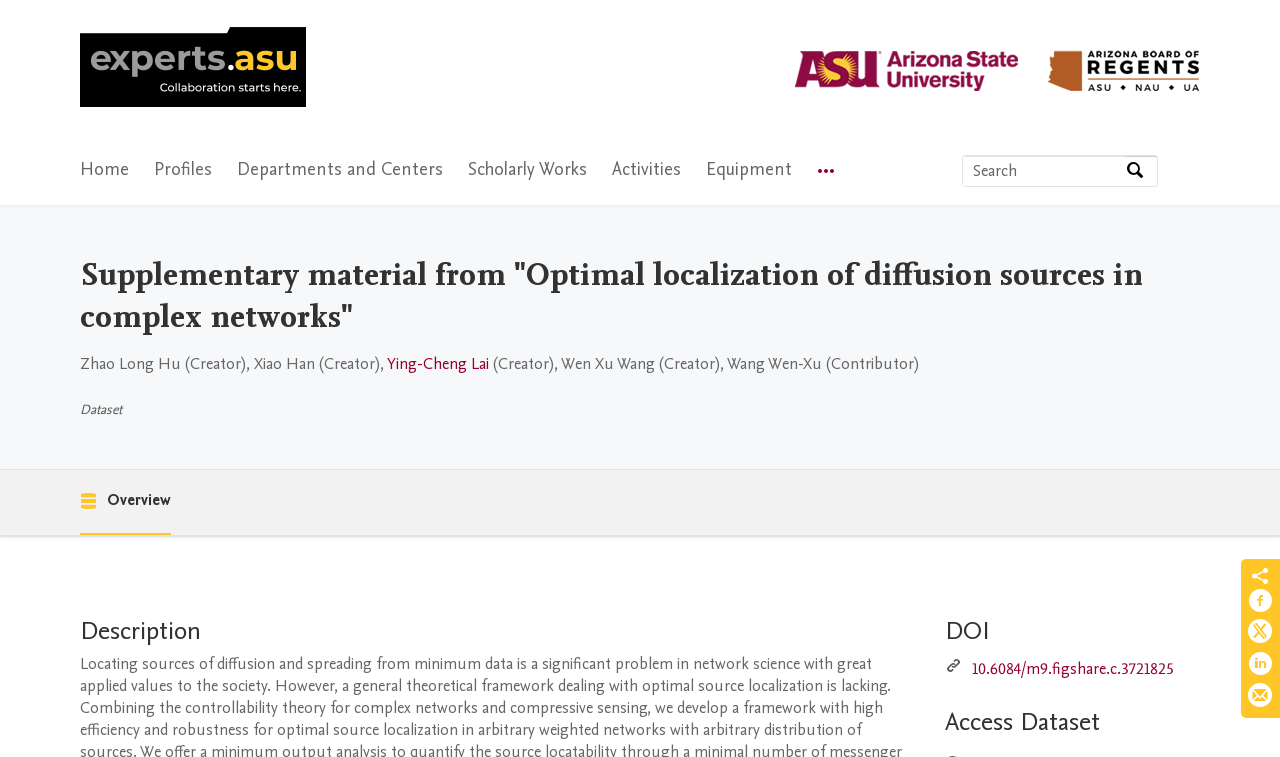Locate the bounding box coordinates of the element that should be clicked to fulfill the instruction: "Share on Facebook".

[0.975, 0.777, 0.995, 0.818]